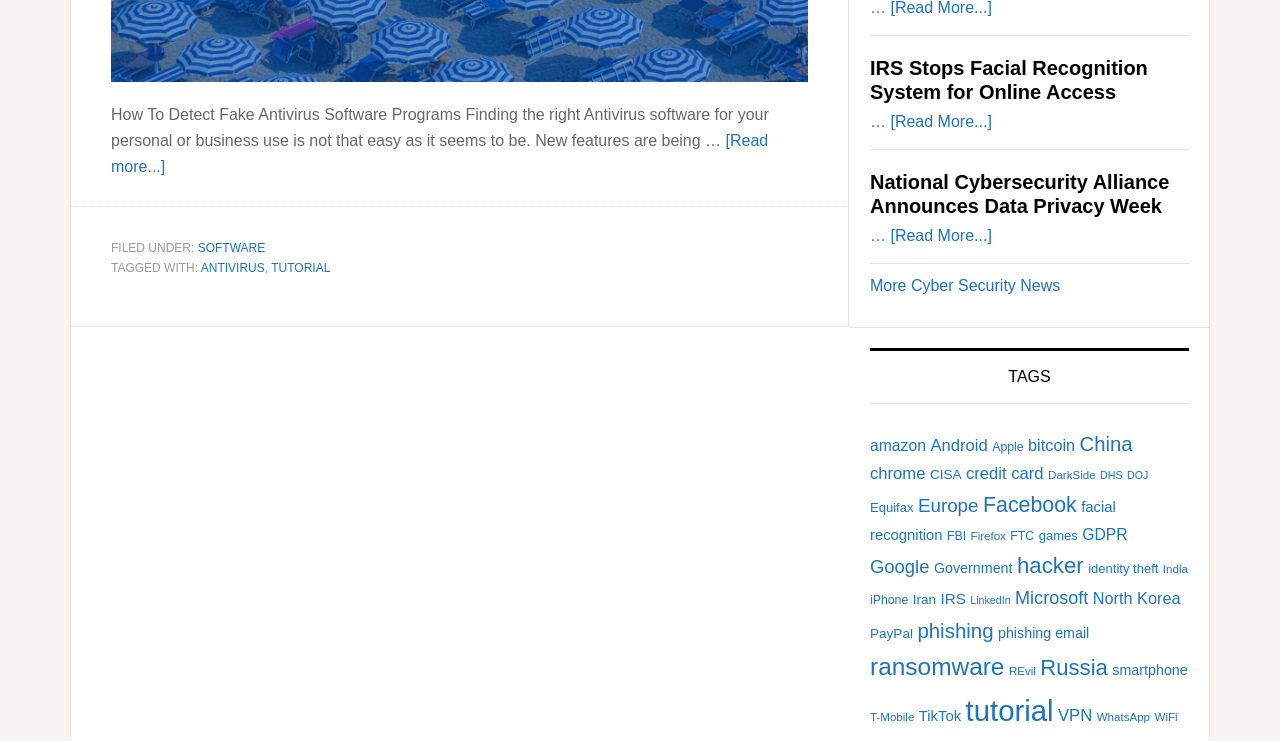Please determine the bounding box coordinates for the element with the description: "More Cyber Security News".

[0.68, 0.374, 0.828, 0.397]